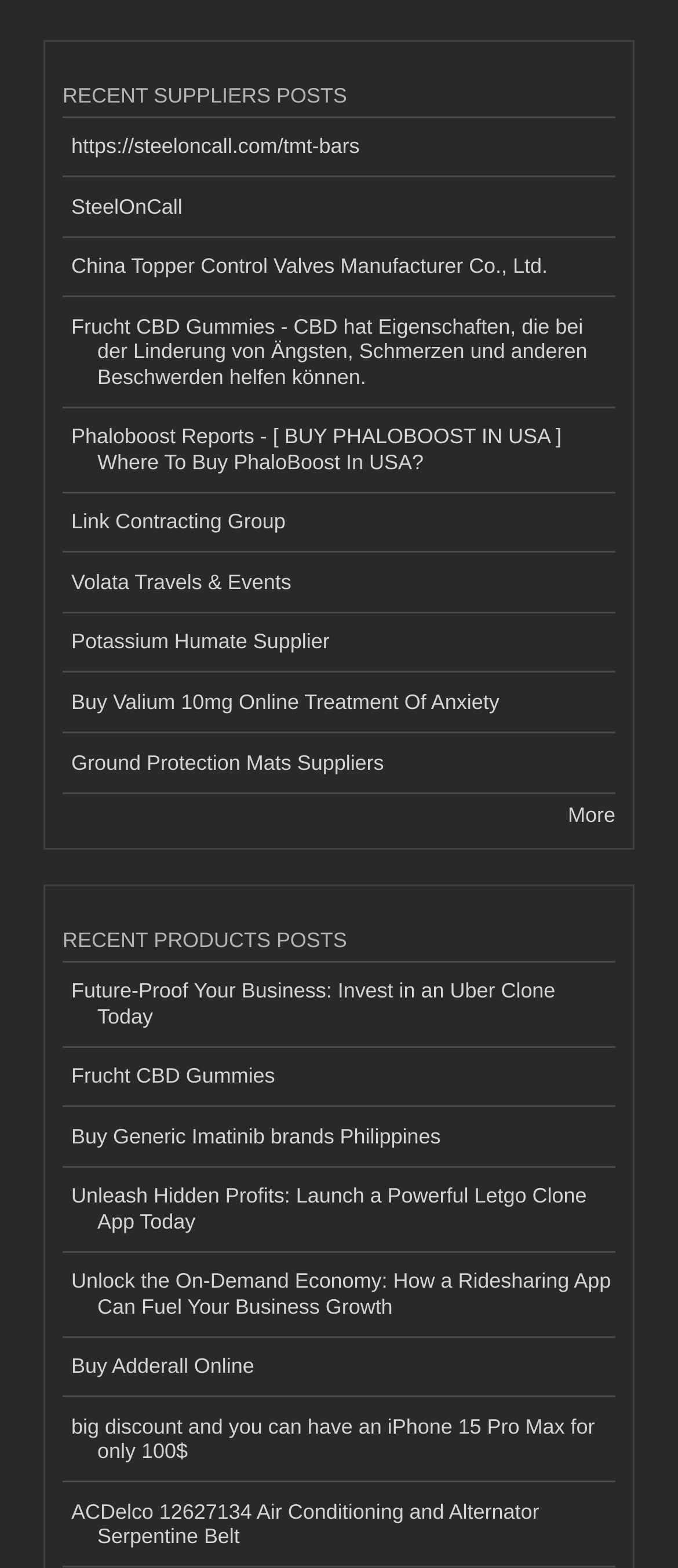Examine the screenshot and answer the question in as much detail as possible: What is the URL of the first link under 'RECENT SUPPLIERS POSTS'?

I looked at the links under the 'RECENT SUPPLIERS POSTS' heading and found the first link to be 'https://steeloncall.com/tmt-bars'.